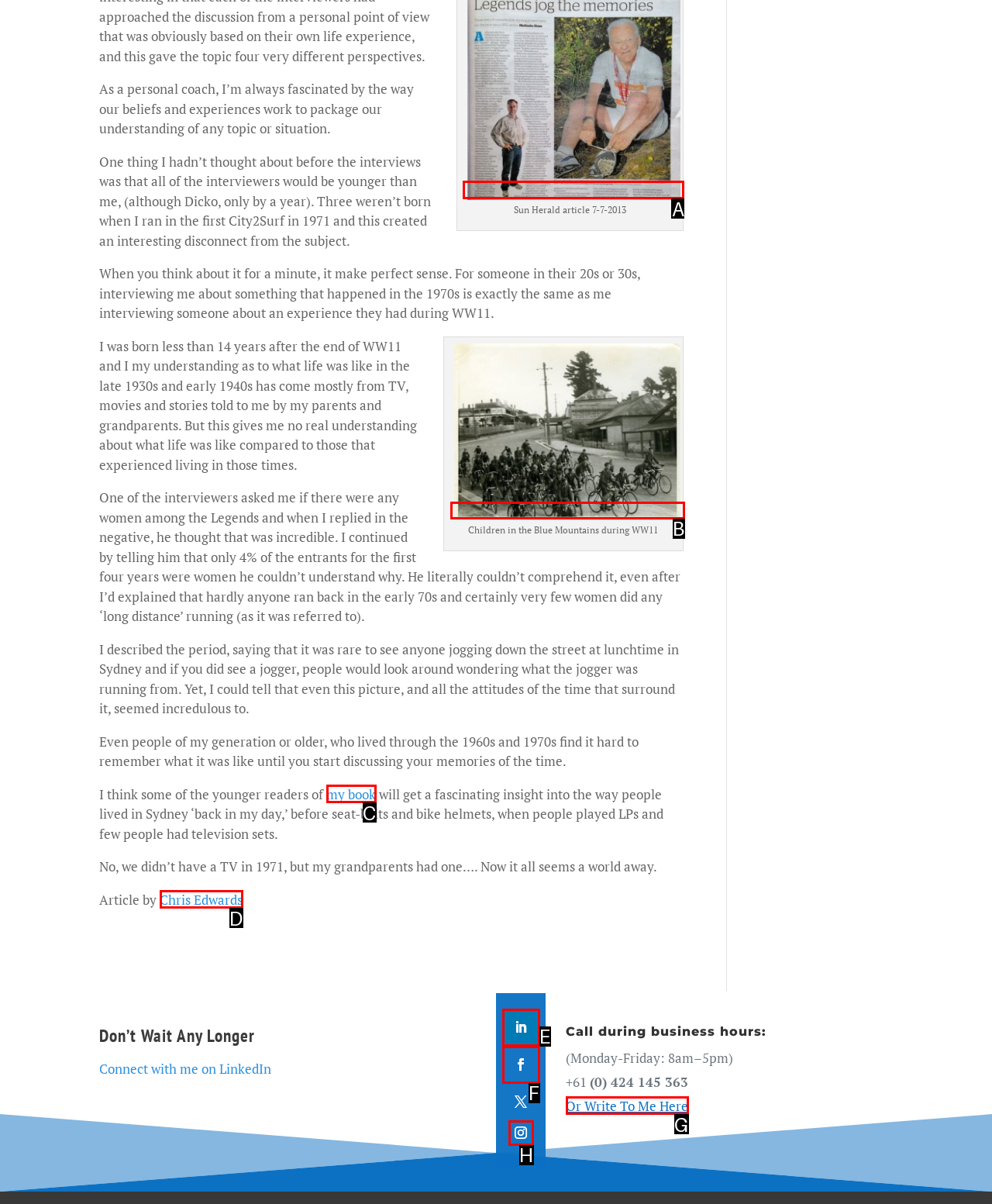Choose the correct UI element to click for this task: Read more about Children in the Blue Mountains during WW11 Answer using the letter from the given choices.

B